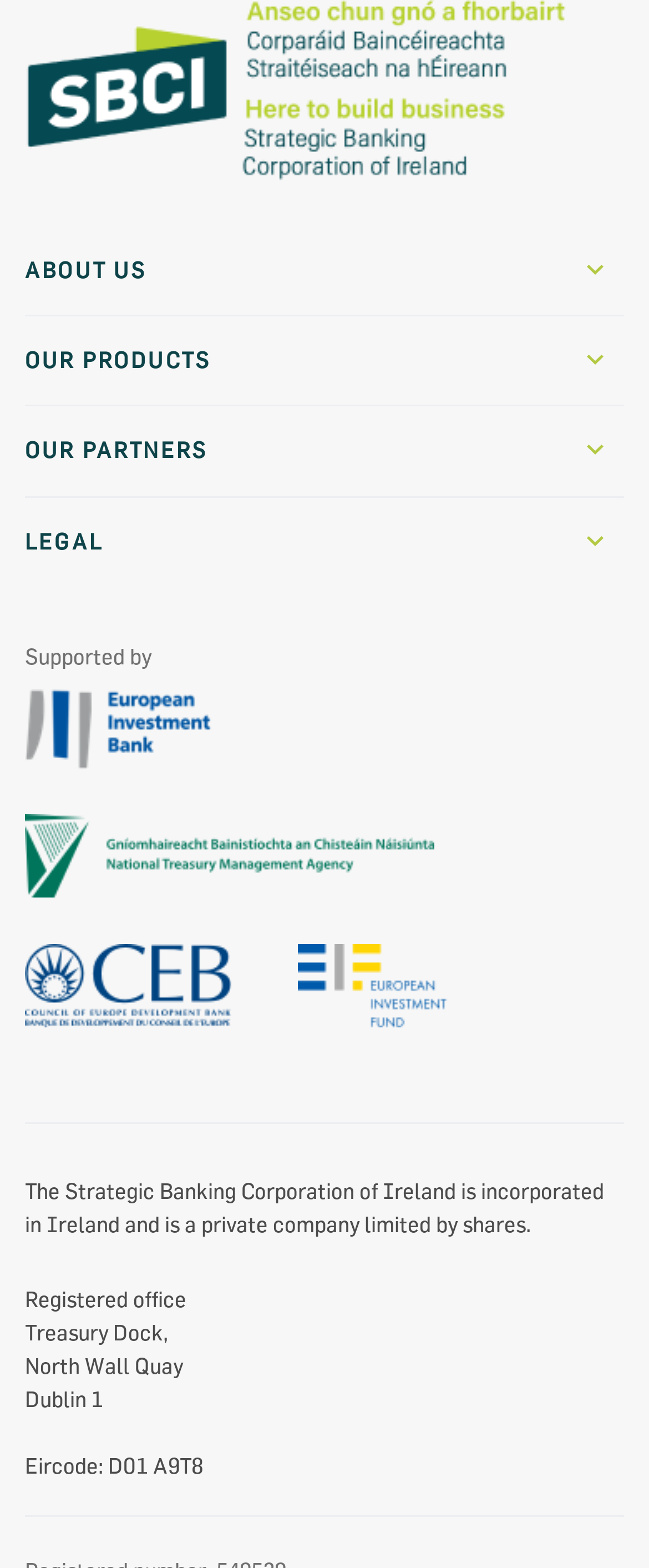Please find the bounding box coordinates of the element that you should click to achieve the following instruction: "Contact Us". The coordinates should be presented as four float numbers between 0 and 1: [left, top, right, bottom].

[0.038, 0.387, 0.203, 0.404]